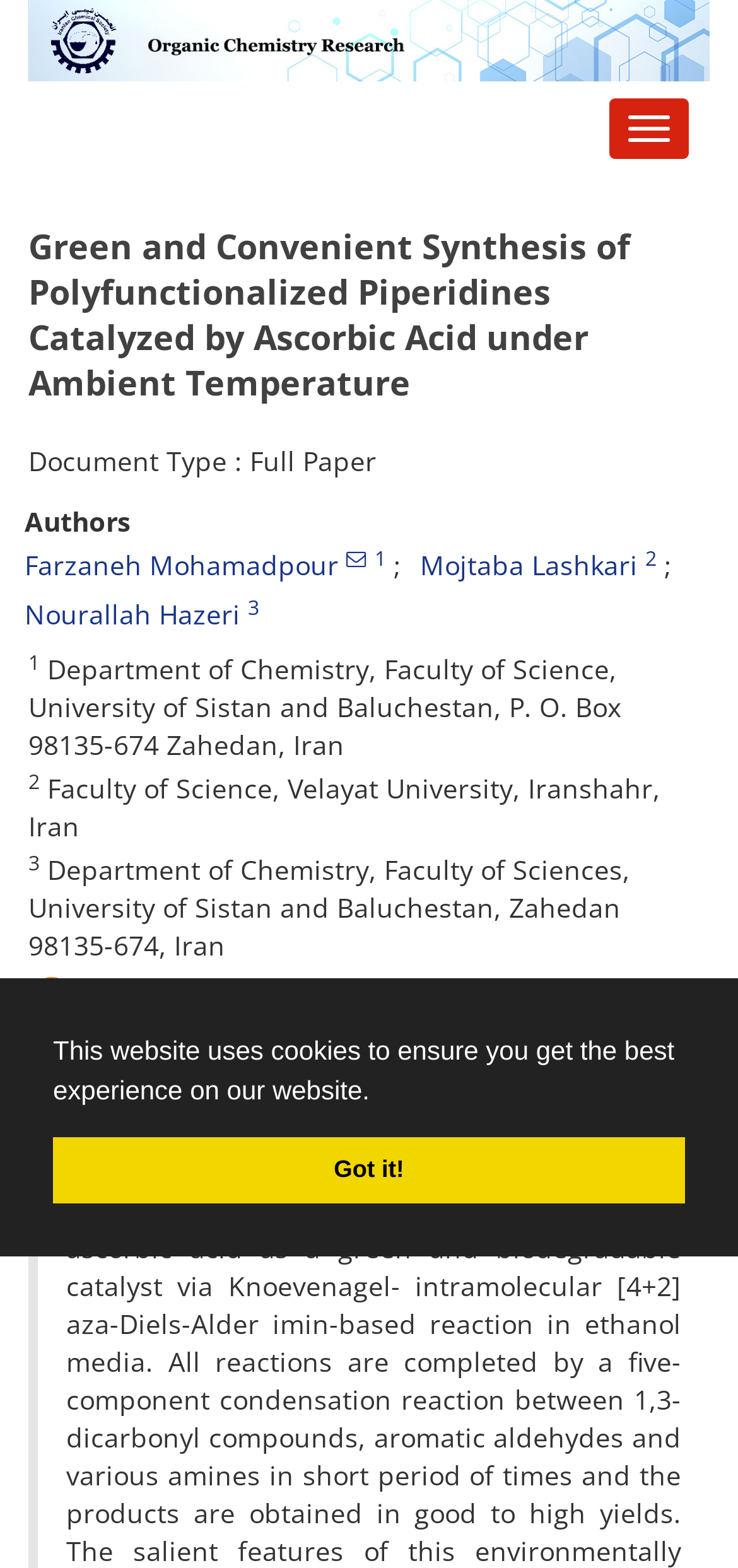Please answer the following question using a single word or phrase: 
How many authors are listed on this page?

3